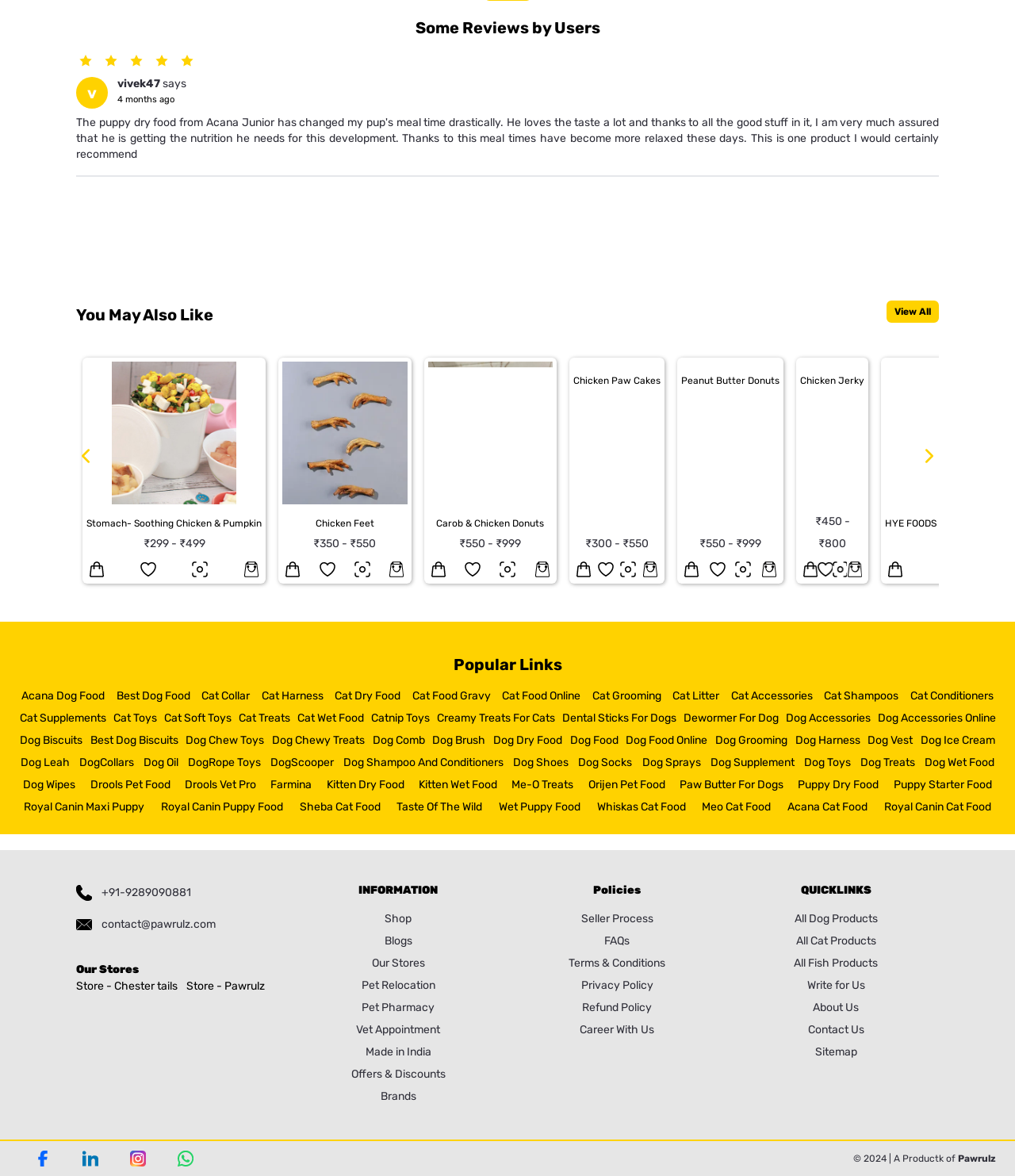Please identify the bounding box coordinates of the area that needs to be clicked to follow this instruction: "Go to Cat Food Gravy page".

[0.403, 0.327, 0.487, 0.346]